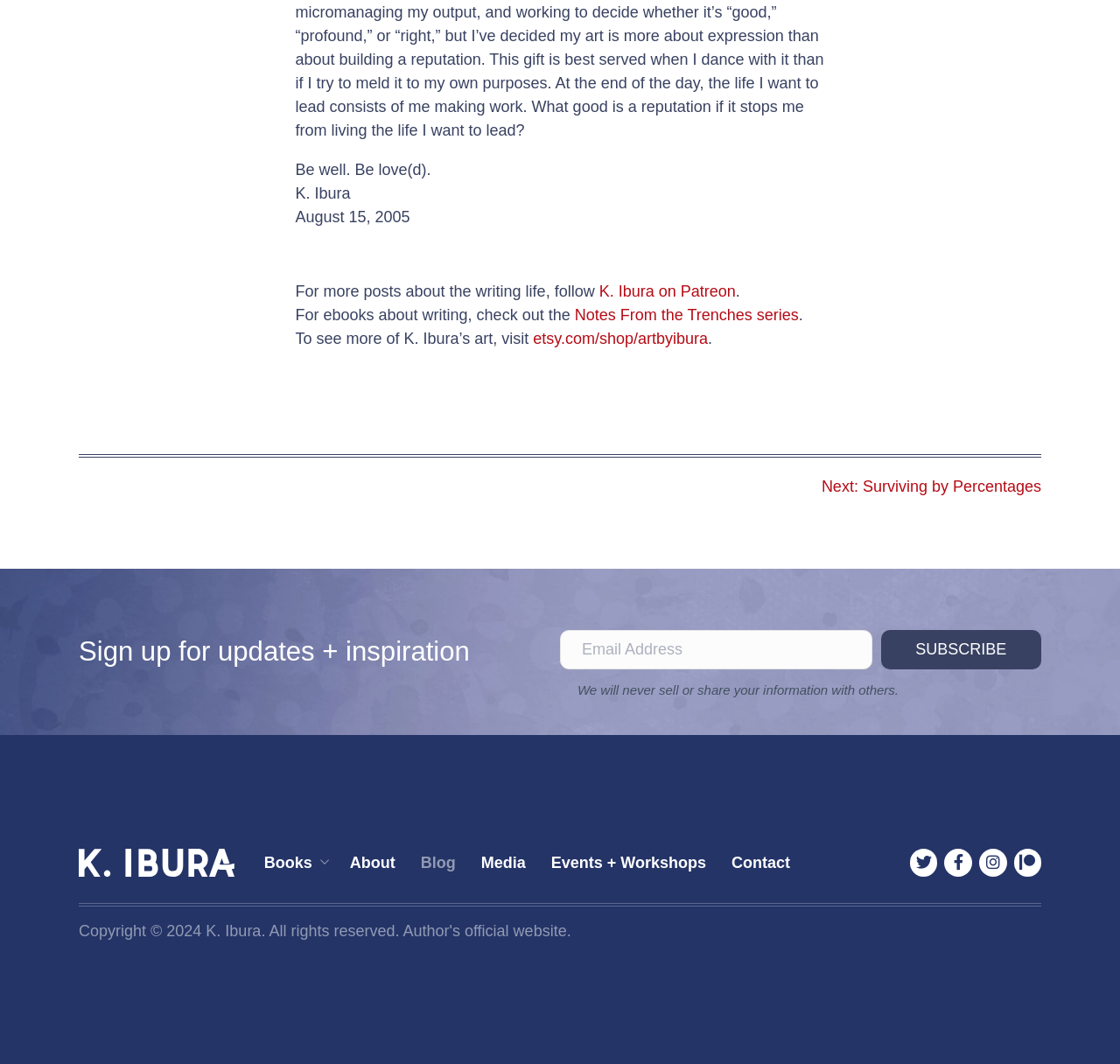Pinpoint the bounding box coordinates of the clickable element to carry out the following instruction: "Follow K. Ibura on Patreon."

[0.535, 0.265, 0.657, 0.282]